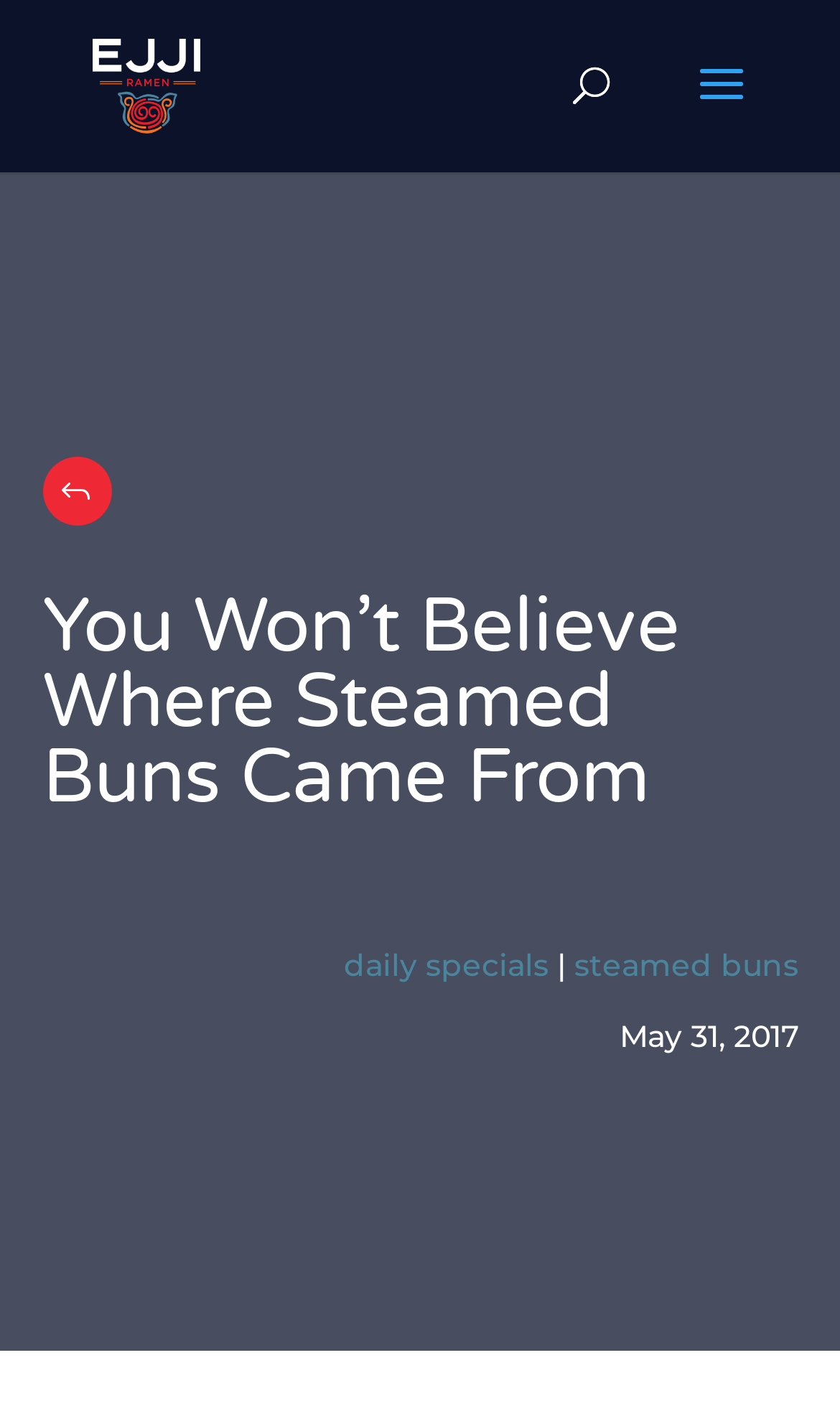Identify and generate the primary title of the webpage.

You Won’t Believe Where Steamed Buns Came From